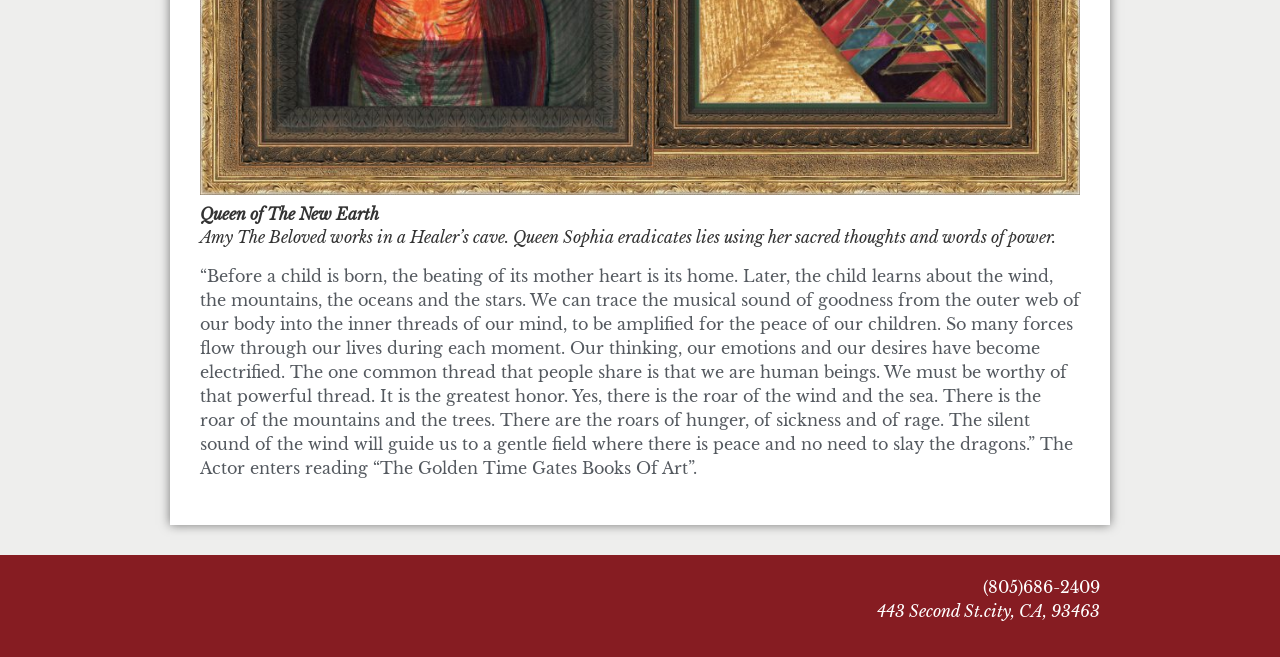Locate the UI element described as follows: "AuthorBytes". Return the bounding box coordinates as four float numbers between 0 and 1 in the order [left, top, right, bottom].

None